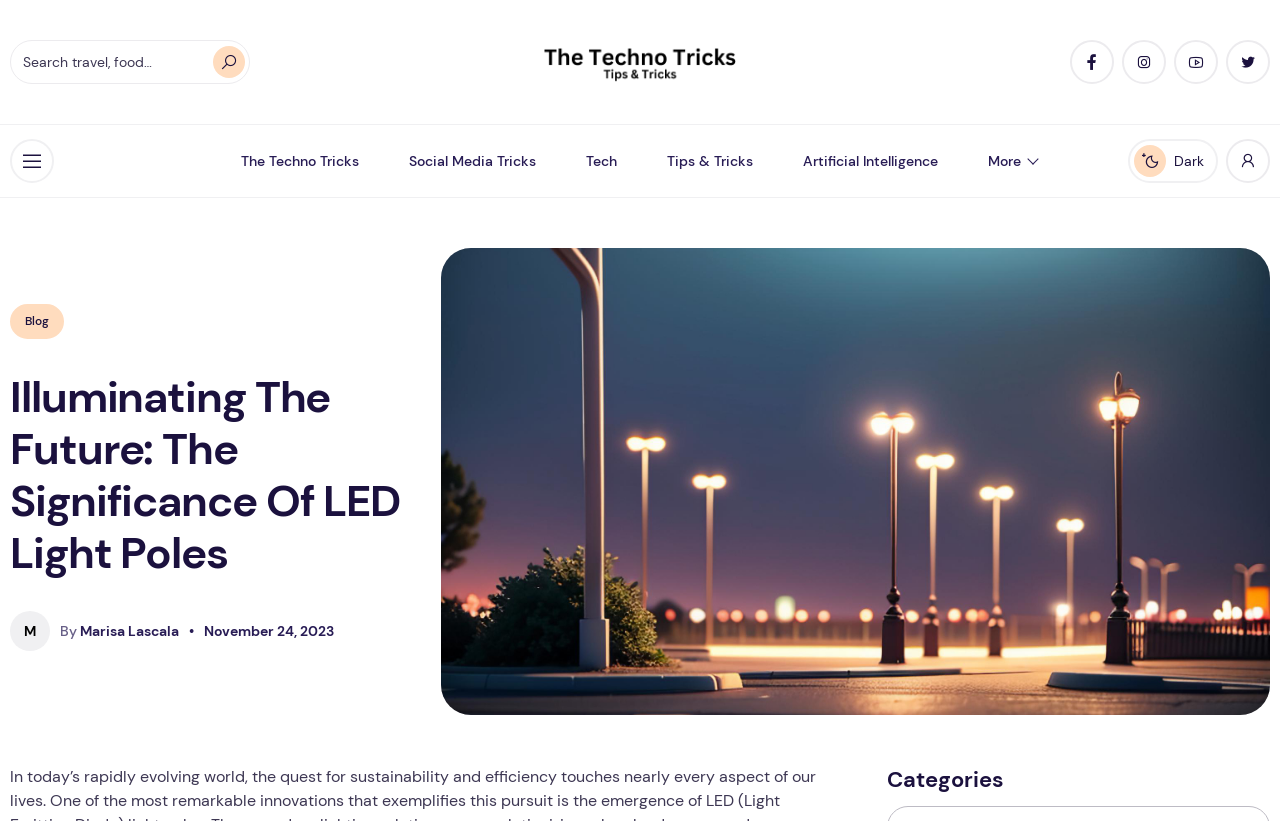Please identify the bounding box coordinates of where to click in order to follow the instruction: "Enable dark mode".

[0.881, 0.169, 0.952, 0.223]